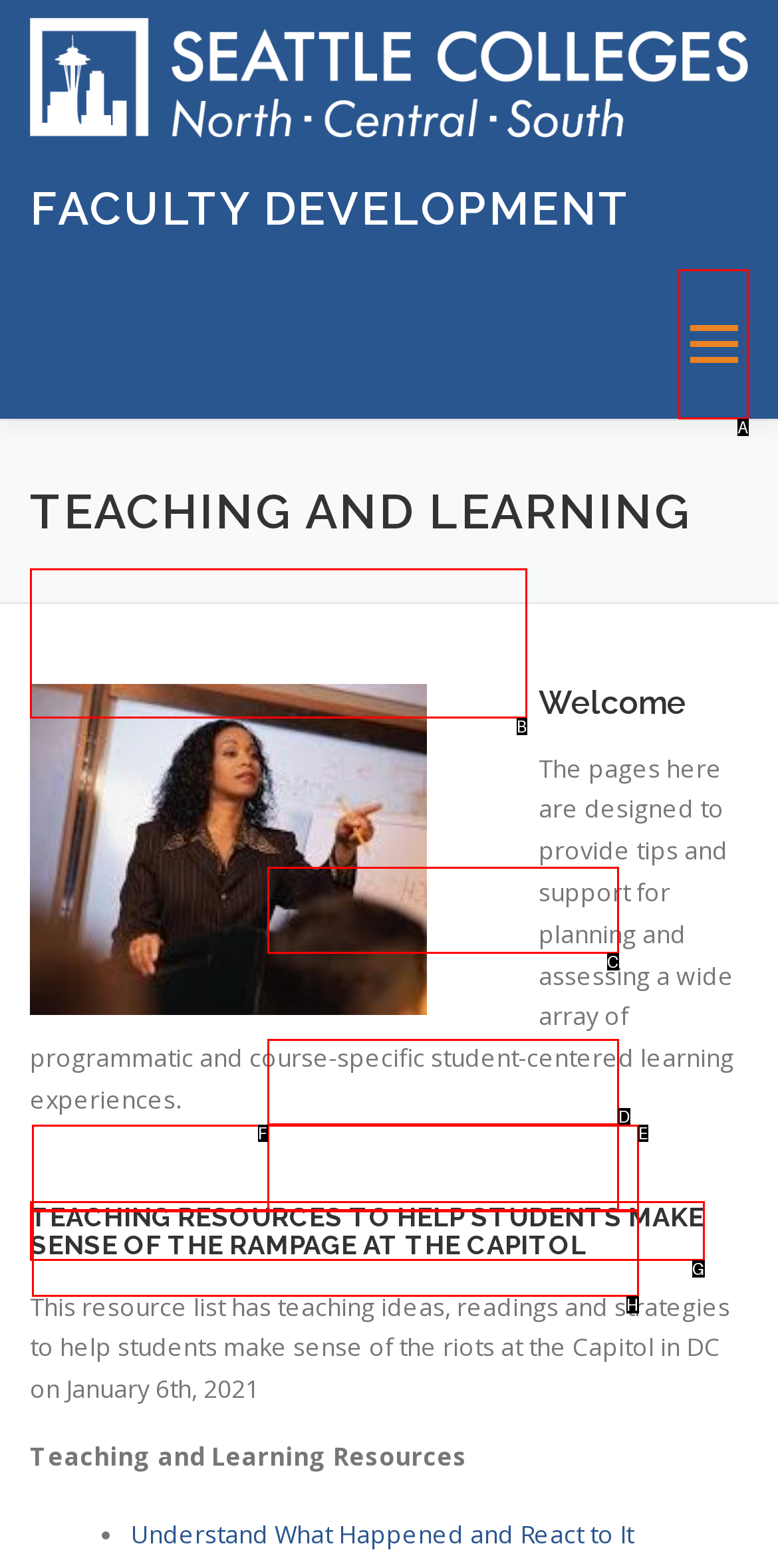To execute the task: Learn about About Us, which one of the highlighted HTML elements should be clicked? Answer with the option's letter from the choices provided.

C